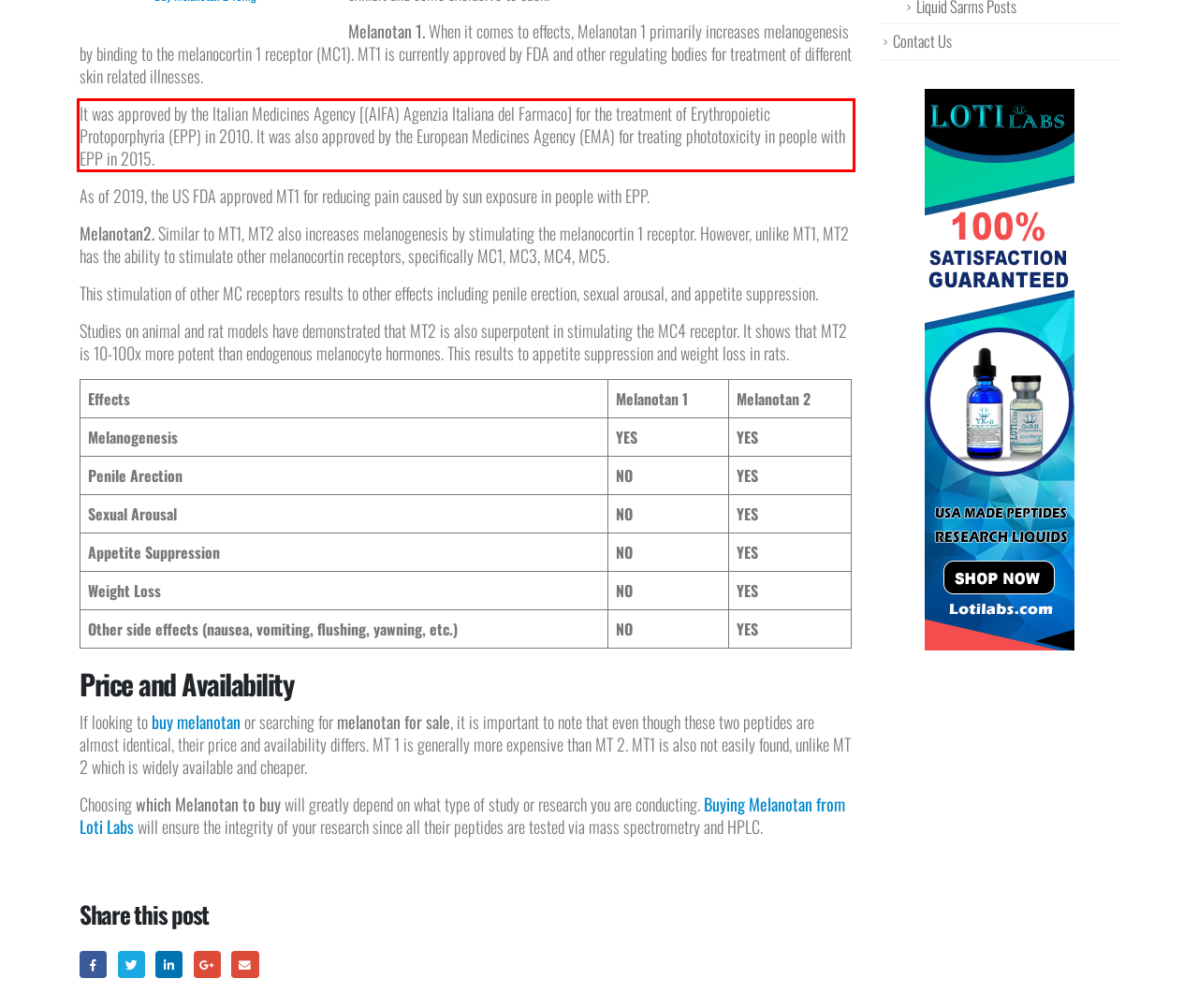Your task is to recognize and extract the text content from the UI element enclosed in the red bounding box on the webpage screenshot.

It was approved by the Italian Medicines Agency [(AIFA) Agenzia Italiana del Farmaco] for the treatment of Erythropoietic Protoporphyria (EPP) in 2010. It was also approved by the European Medicines Agency (EMA) for treating phototoxicity in people with EPP in 2015.